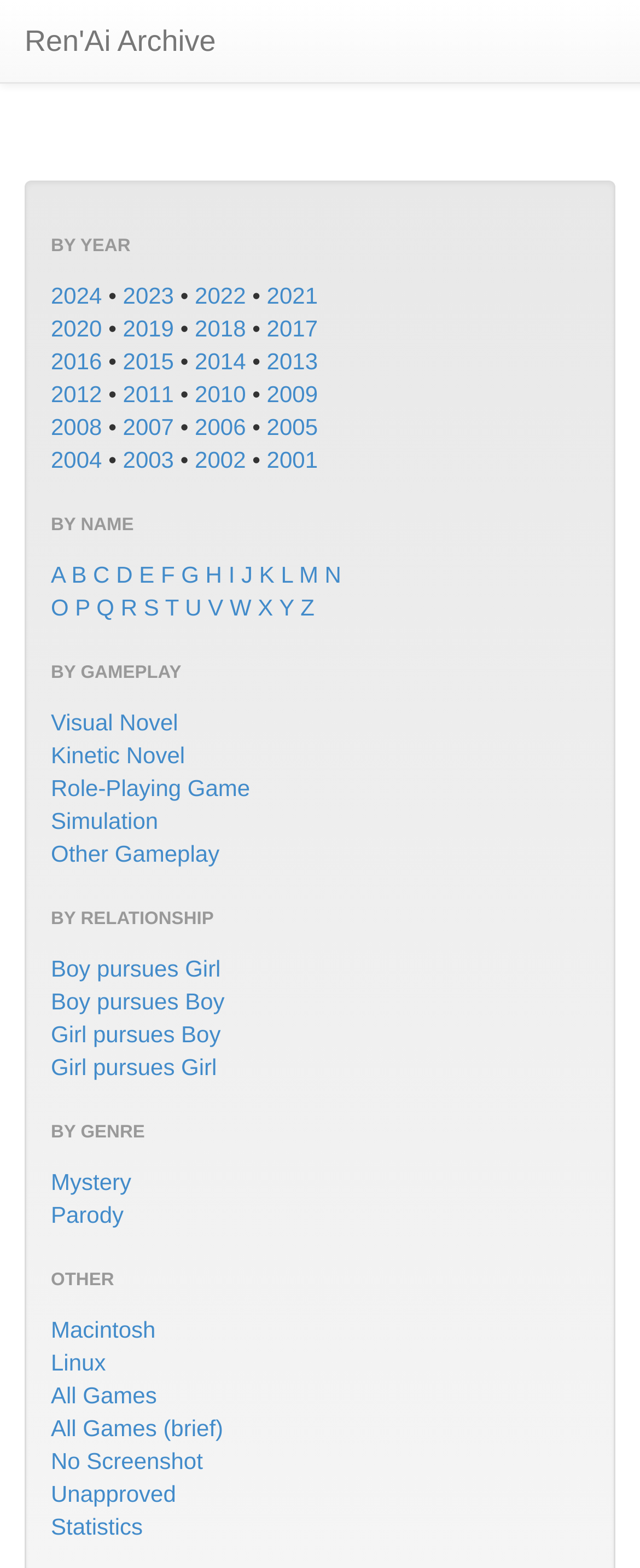Describe in detail what you see on the webpage.

The webpage is titled "Ren'Ai Archive" and appears to be a comprehensive database of visual novels and related games. The page is organized into several sections, each with a heading that categorizes the links below.

At the top of the page, there is a link to the title "Ren'Ai Archive". Below this, there is a section titled "BY YEAR", which lists links to years from 2001 to 2024, each with a bullet point separator. These links are arranged in a horizontal row, with the most recent years on the left and the oldest on the right.

Next, there is a section titled "BY NAME", which lists links to alphabetical categories from A to Z. These links are also arranged in a horizontal row, with each letter separated by a small gap.

The following sections are titled "BY GAMEPLAY", "BY RELATIONSHIP", "BY GENRE", and "OTHER". Each of these sections lists links to specific categories, such as game genres, relationship types, and platform types. These links are arranged in a vertical column, with each category separated by a small gap.

In total, there are over 50 links on the page, each leading to a specific category or subcategory within the Ren'Ai Archive database. The page appears to be a comprehensive resource for visual novel enthusiasts, allowing them to browse and explore the database by various criteria.